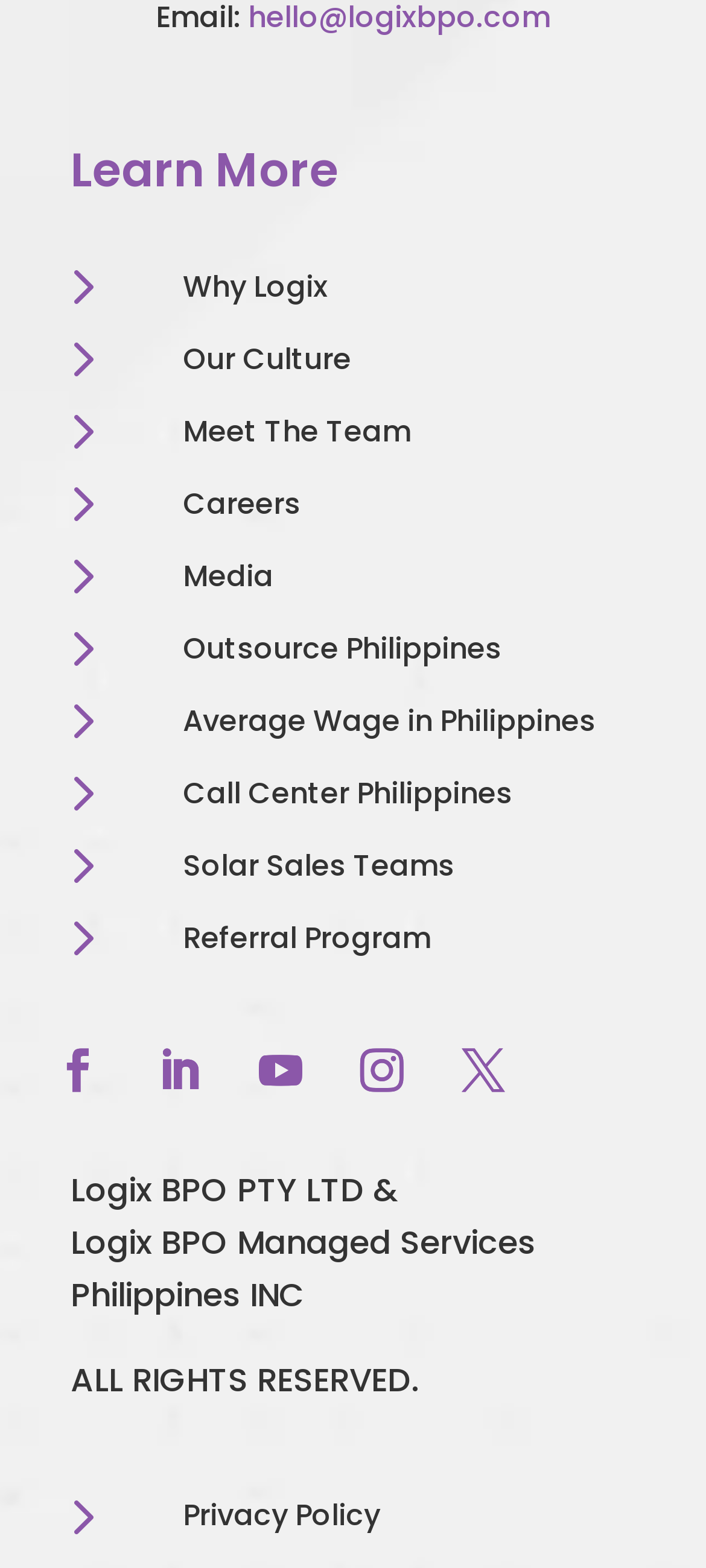Respond with a single word or phrase to the following question: How many links are in the top section?

9